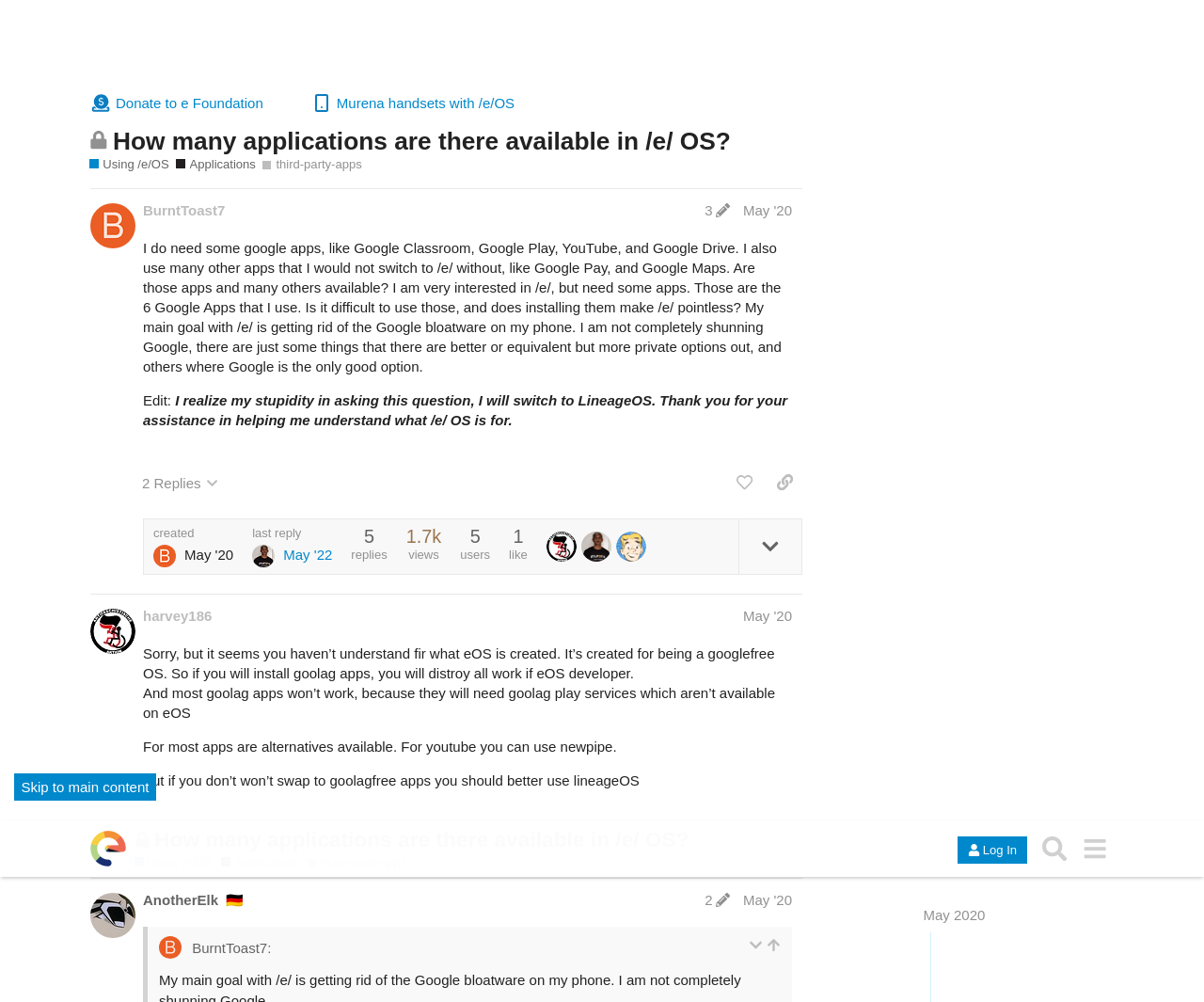Construct a thorough caption encompassing all aspects of the webpage.

This webpage appears to be a forum discussion thread, specifically a topic titled "How many applications are there available in /e/ OS?" within the /e/OS community. 

At the top of the page, there is a header section with links to the /e/OS community, "Using /e/OS", and "Applications". Below this, there is a list of tags, including "third-party-apps". 

On the right side of the page, there are buttons for "Log In" and "Search", as well as a menu button. 

The main content of the page consists of four posts from different users, each with a heading indicating the user's name and the date of the post. The posts are numbered, with the first post being from "AnotherElk" and the last post being from "Manoj", who is a moderator. 

Each post contains a block of text, with some posts including quotes from other users. The text discusses the topic of removing Google apps from a phone and using alternative operating systems, such as /e/. Some users share their experiences and provide tips on how to uninstall default apps. 

There are also buttons to "like" and "copy a link to" each post, as well as buttons to expand or collapse quoted text.